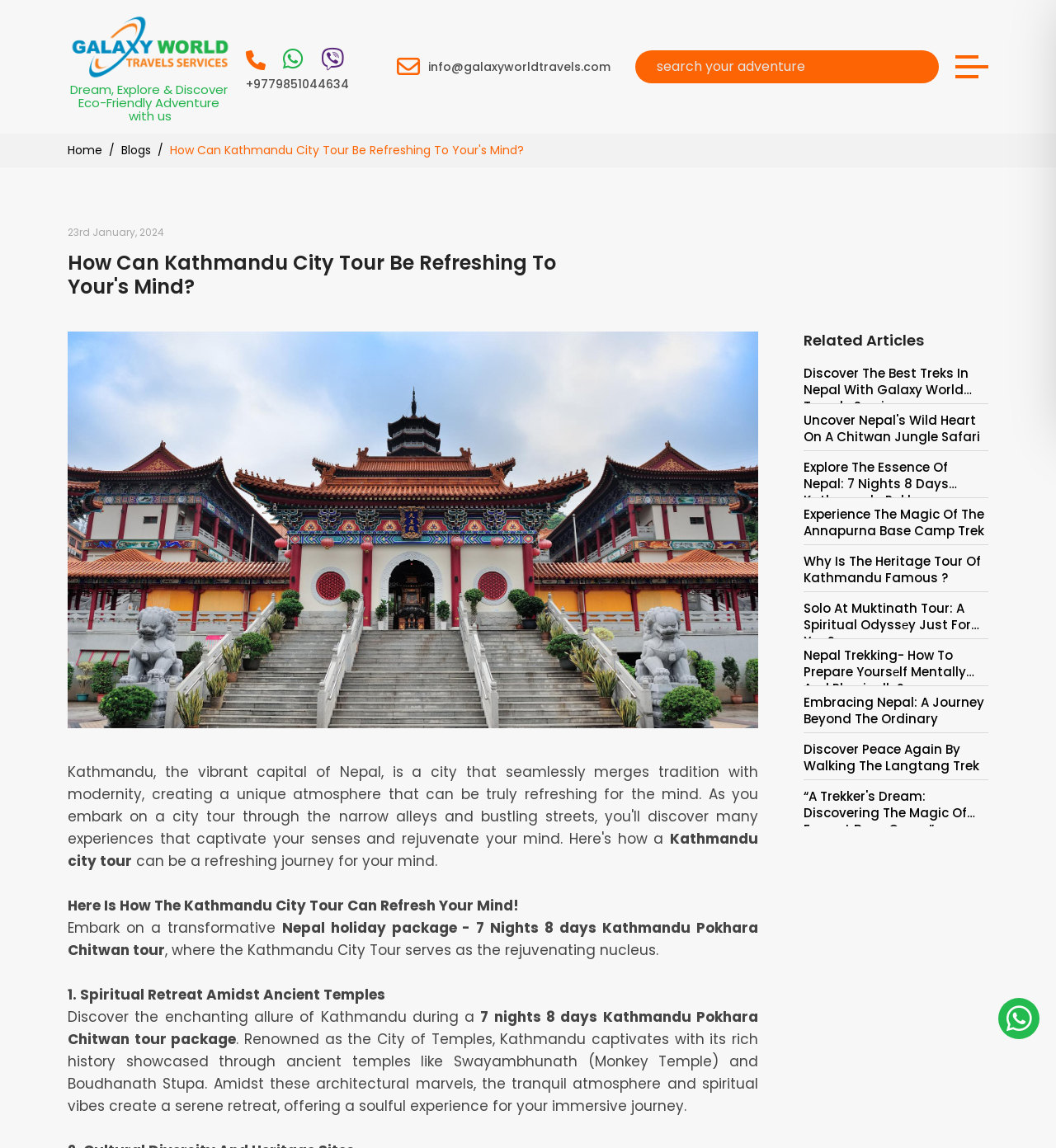By analyzing the image, answer the following question with a detailed response: What is the email address?

The email address can be found at the top right corner of the webpage, next to the phone number, which is 'info@galaxyworldtravels.com'.